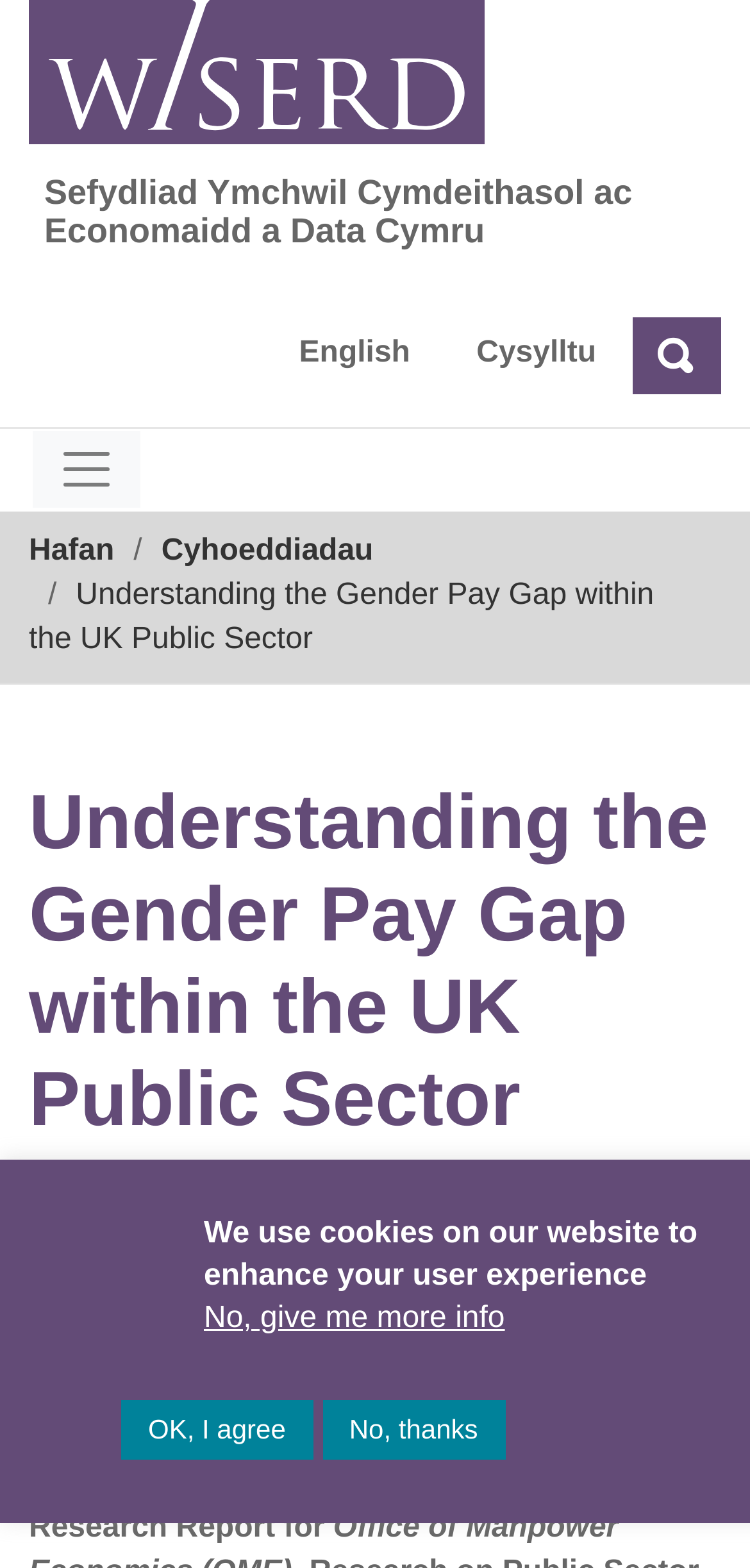Please identify the coordinates of the bounding box that should be clicked to fulfill this instruction: "Go to home page".

[0.038, 0.341, 0.152, 0.362]